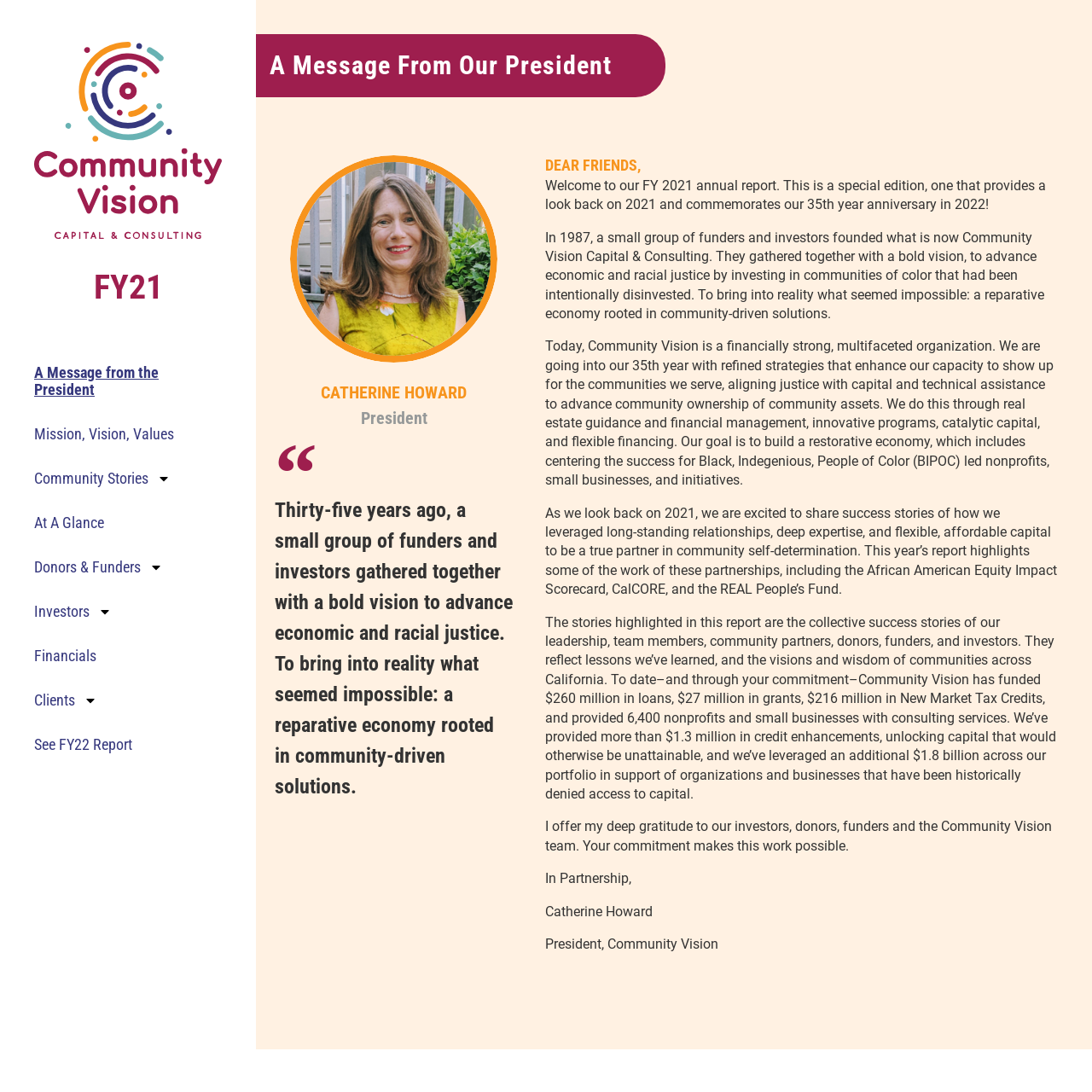Point out the bounding box coordinates of the section to click in order to follow this instruction: "View the image of Community Vision President Catherine Howard".

[0.266, 0.142, 0.456, 0.332]